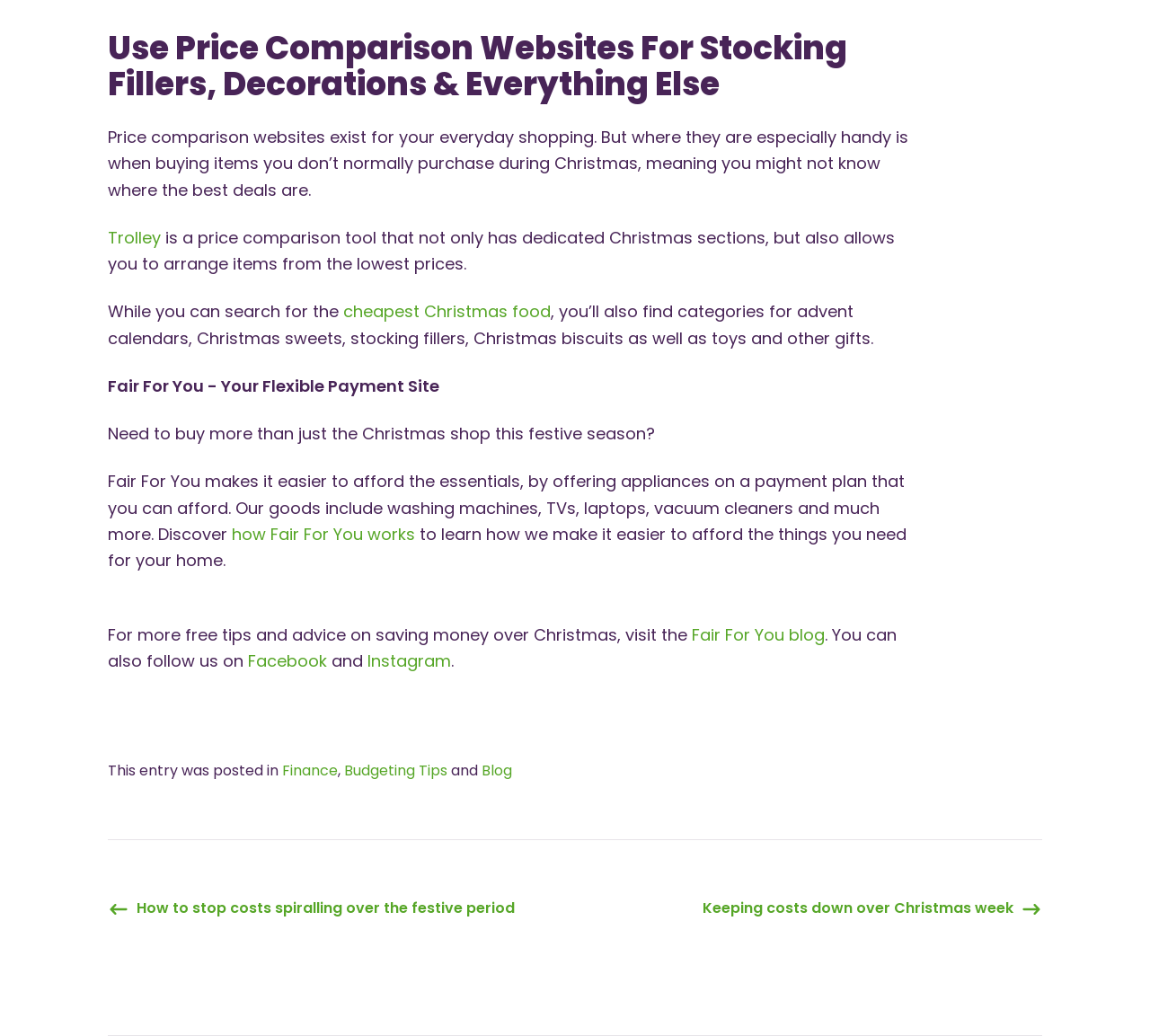Respond concisely with one word or phrase to the following query:
Where can you find more free tips and advice on saving money over Christmas?

Fair For You blog